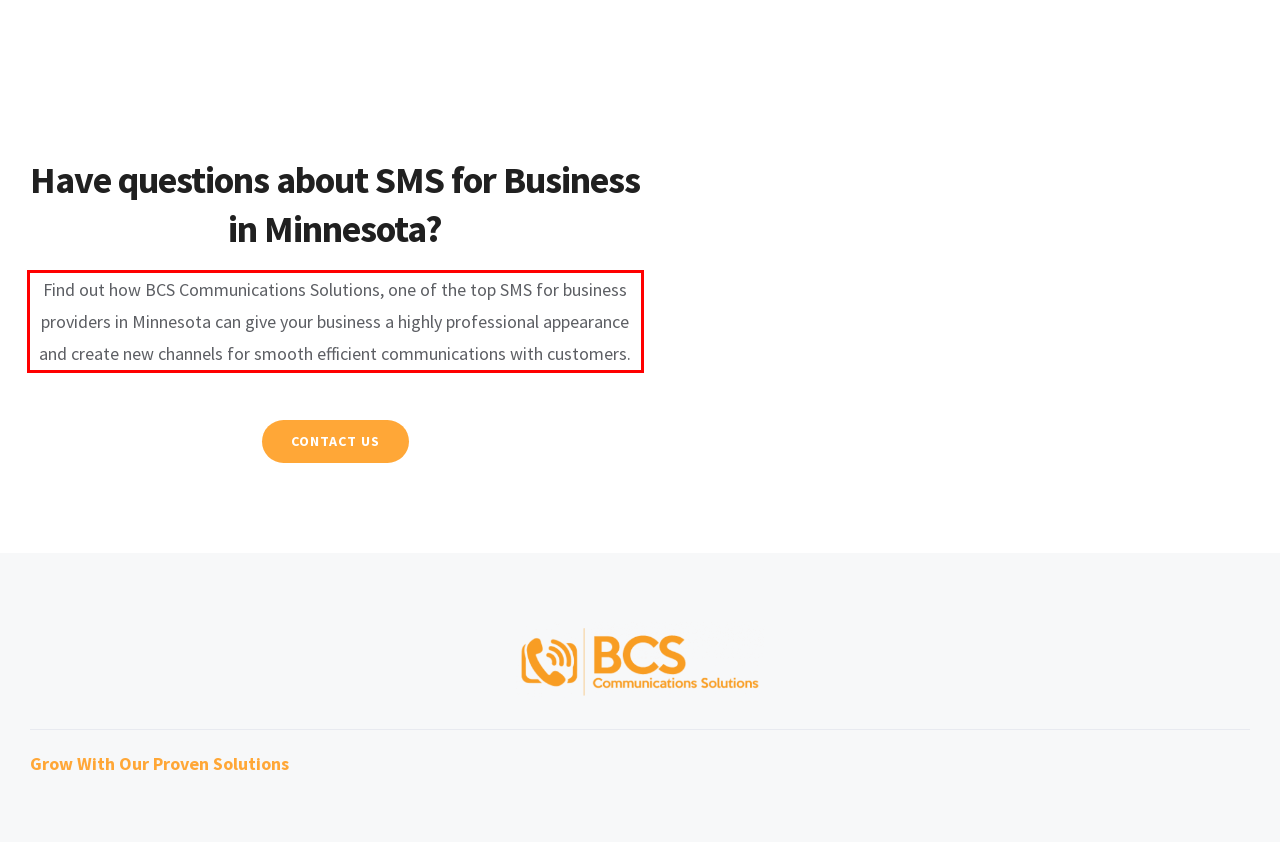Given a screenshot of a webpage with a red bounding box, please identify and retrieve the text inside the red rectangle.

Find out how BCS Communications Solutions, one of the top SMS for business providers in Minnesota can give your business a highly professional appearance and create new channels for smooth efficient communications with customers.